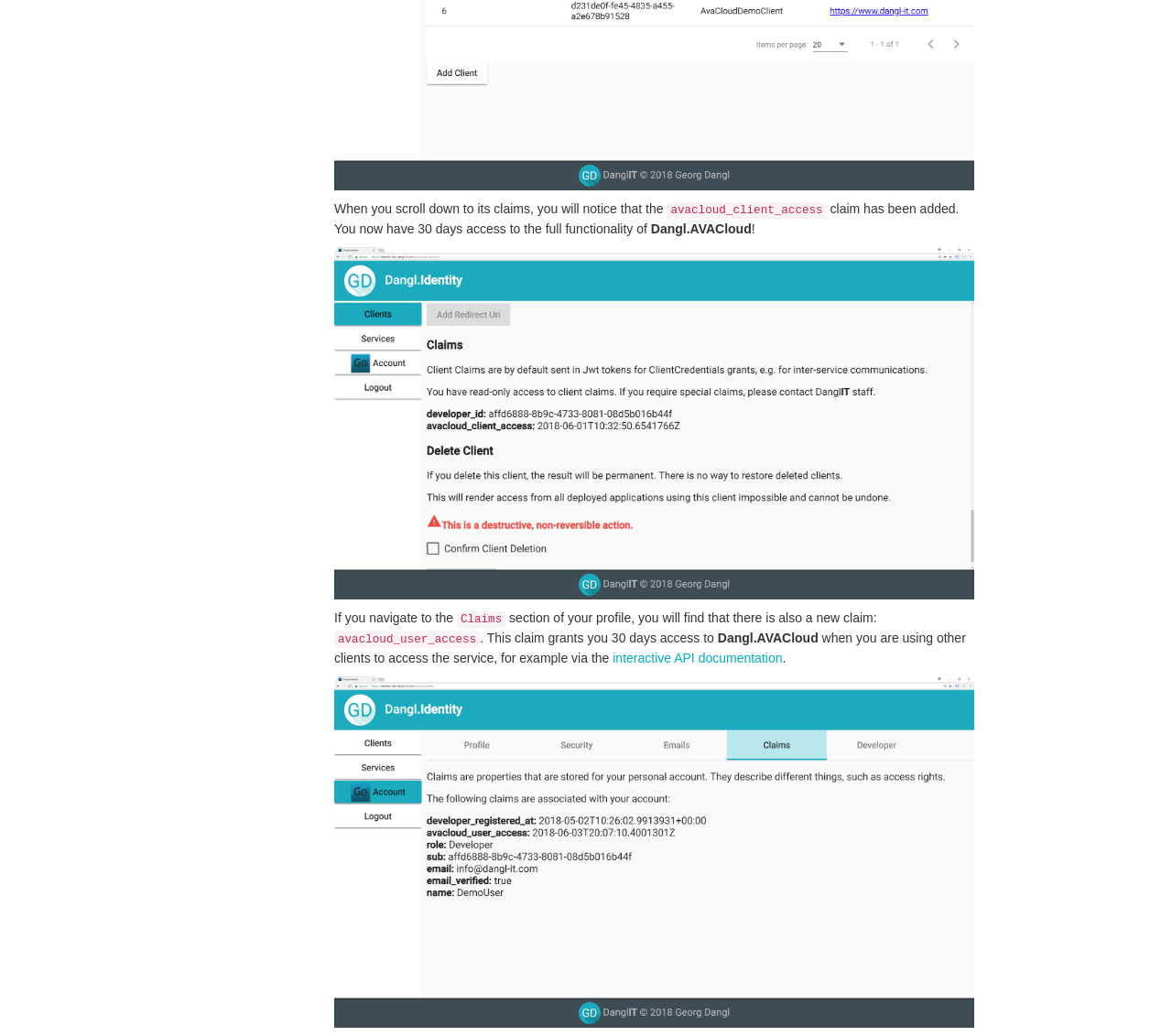Identify the bounding box of the HTML element described here: "interactive API documentation". Provide the coordinates as four float numbers between 0 and 1: [left, top, right, bottom].

[0.523, 0.628, 0.668, 0.642]